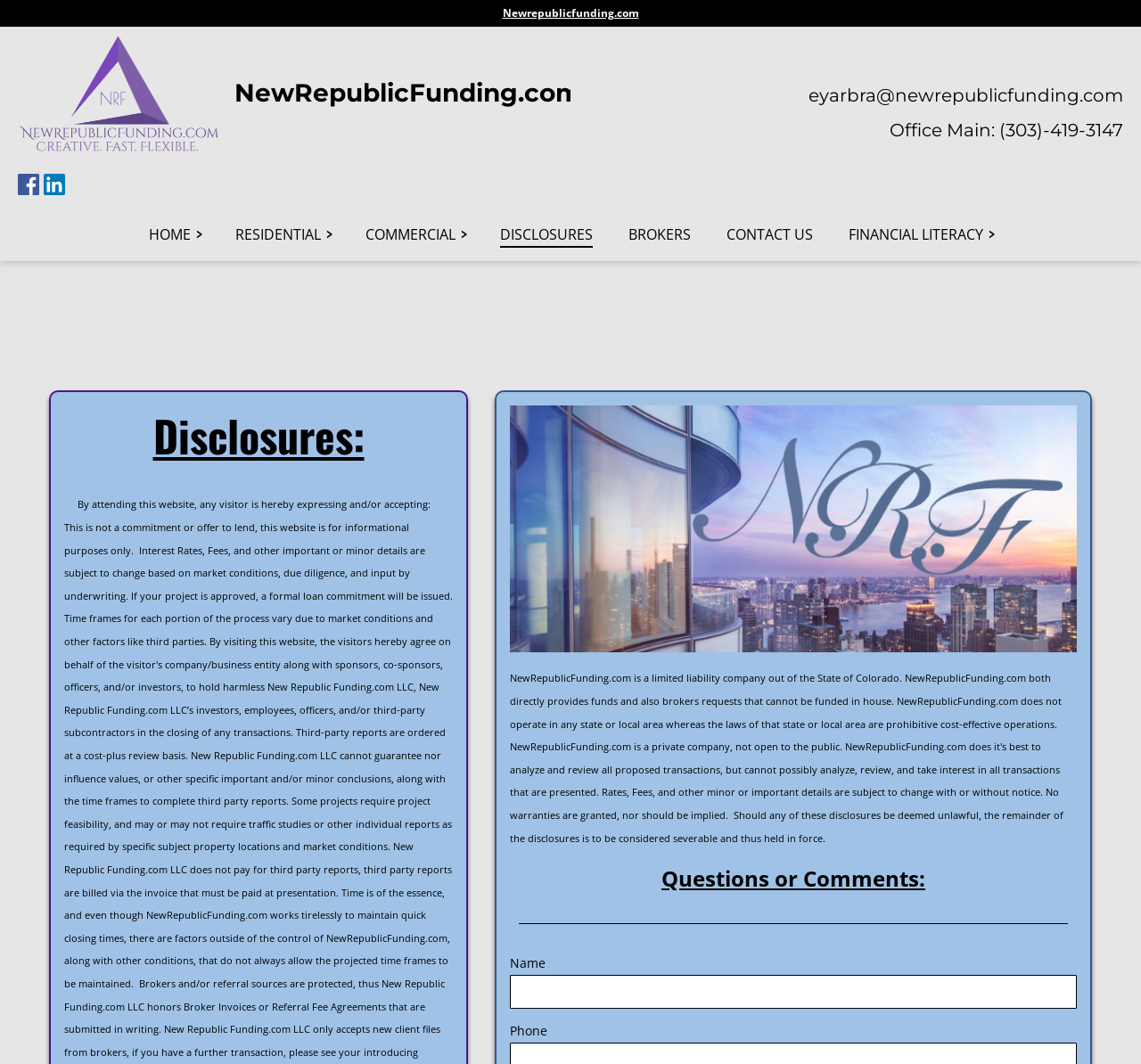Answer the following query concisely with a single word or phrase:
What is the company name?

NewRepublicFunding.com